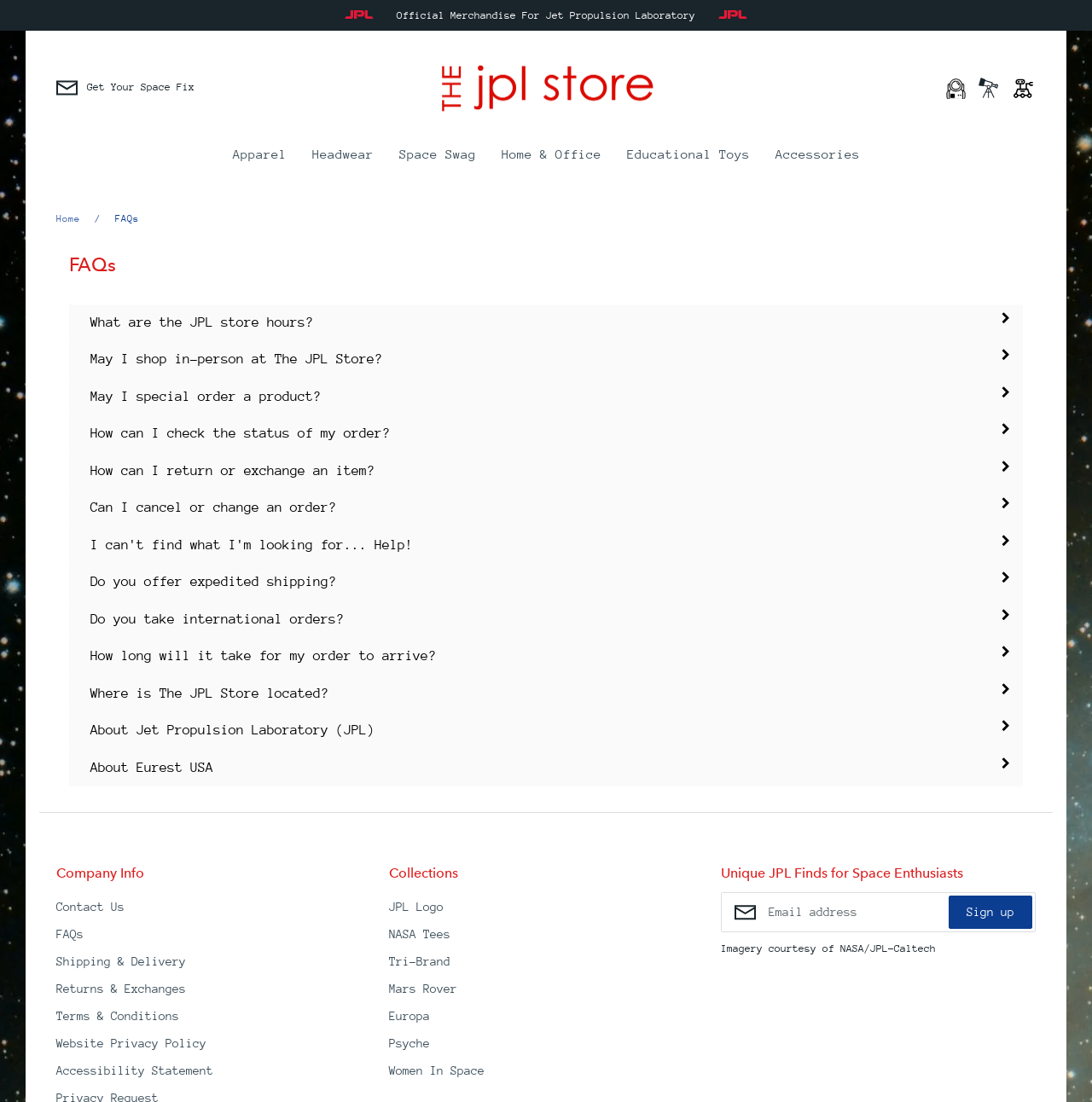Identify the bounding box coordinates for the UI element described as: "Contact Us". The coordinates should be provided as four floats between 0 and 1: [left, top, right, bottom].

[0.138, 0.431, 0.201, 0.443]